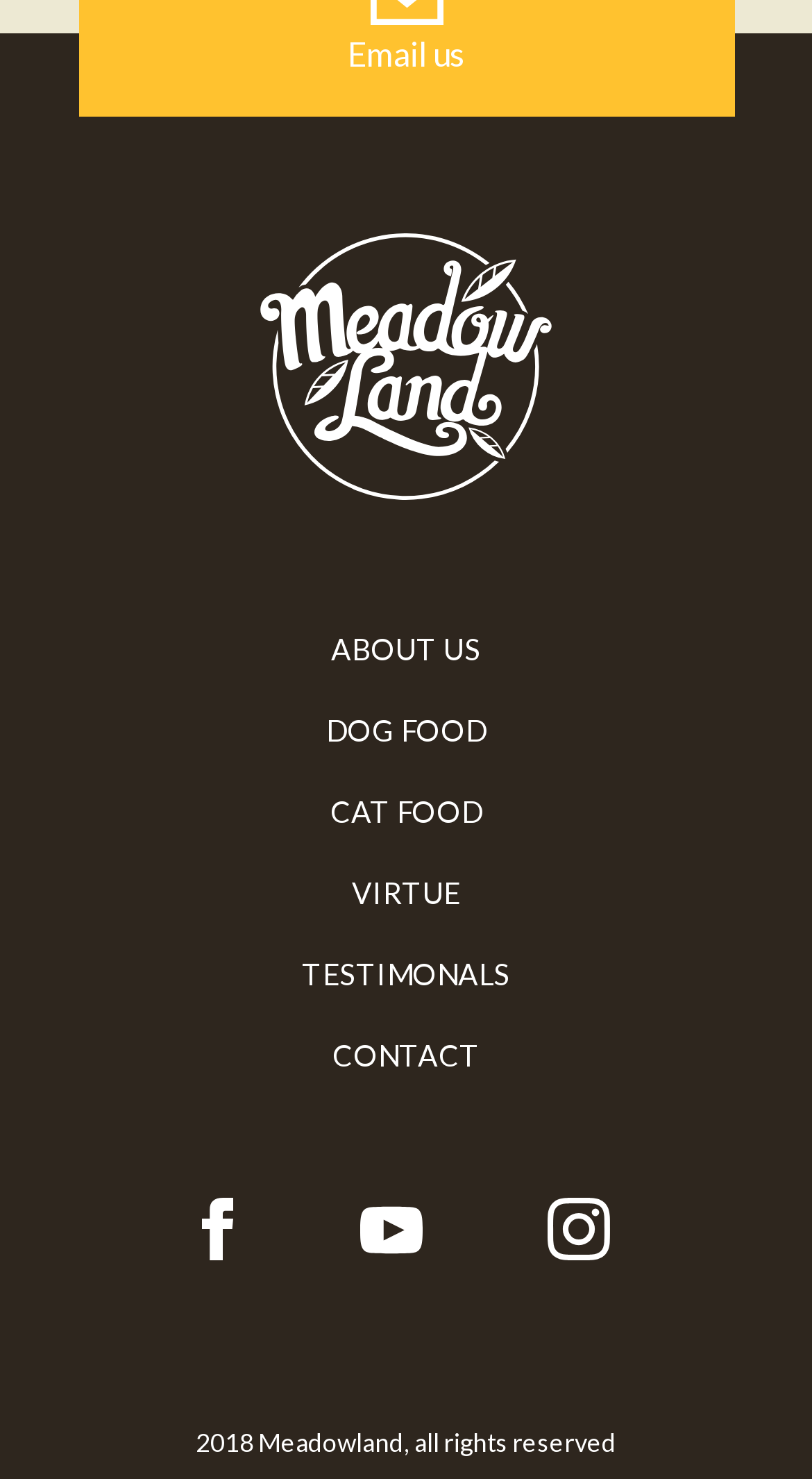What is the year mentioned in the footer of the webpage?
Please analyze the image and answer the question with as much detail as possible.

By looking at the StaticText element at the bottom of the webpage, I found that it mentions '2018 Meadowland, all rights reserved', indicating that the year mentioned is 2018.